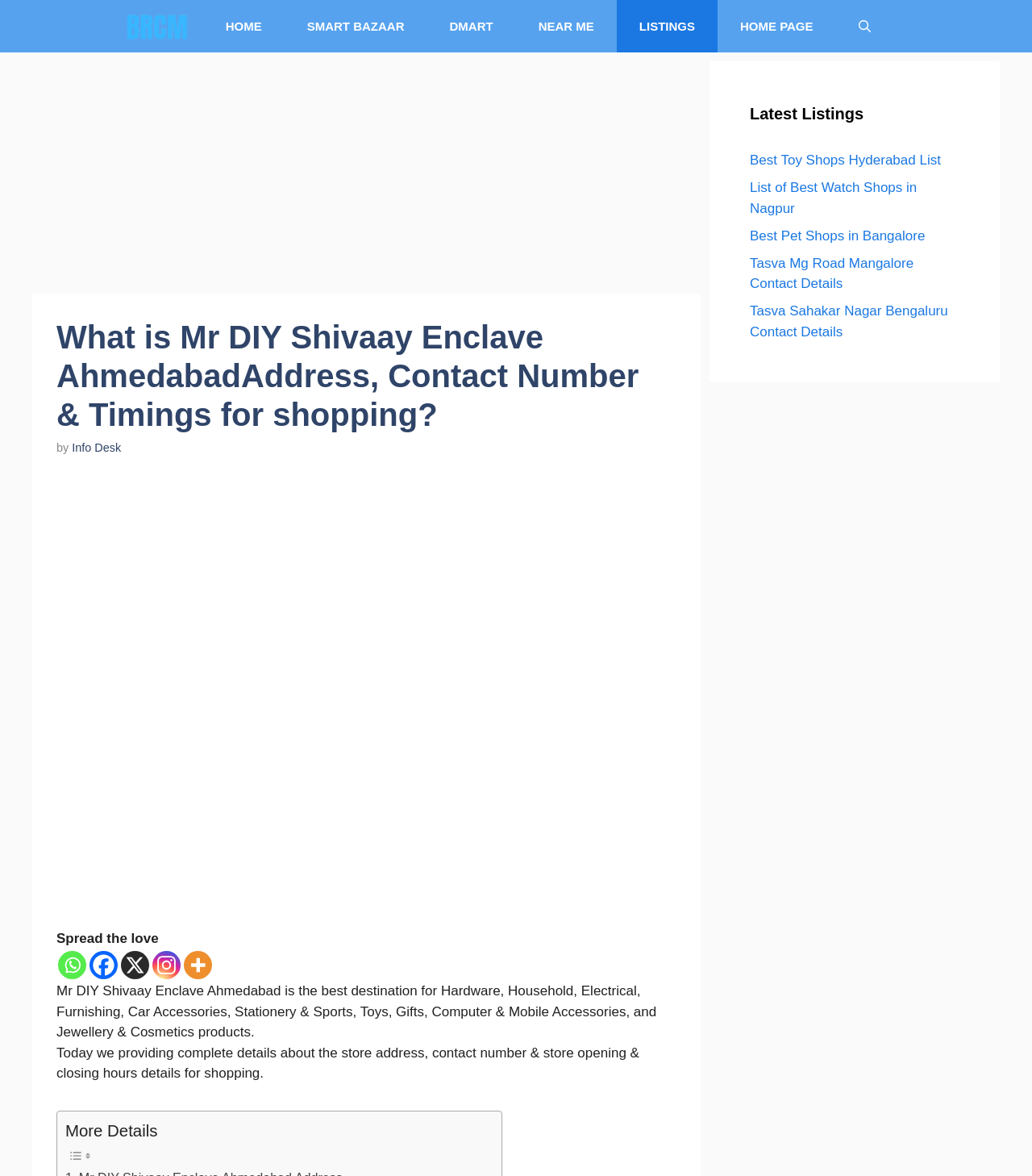Specify the bounding box coordinates of the area that needs to be clicked to achieve the following instruction: "Visit Info Desk".

[0.07, 0.375, 0.117, 0.386]